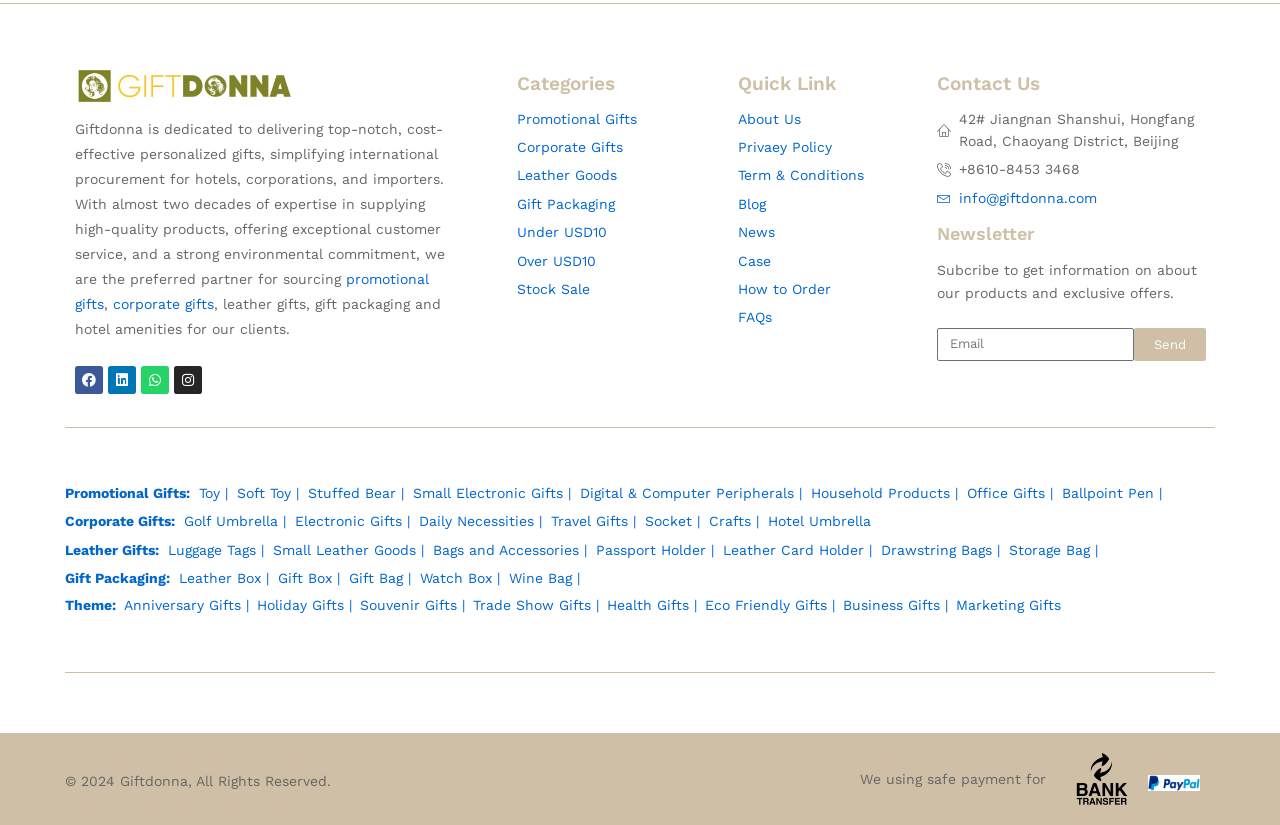Please identify the bounding box coordinates of the clickable element to fulfill the following instruction: "Click on the 'Corporate Gifts' category". The coordinates should be four float numbers between 0 and 1, i.e., [left, top, right, bottom].

[0.404, 0.165, 0.561, 0.192]